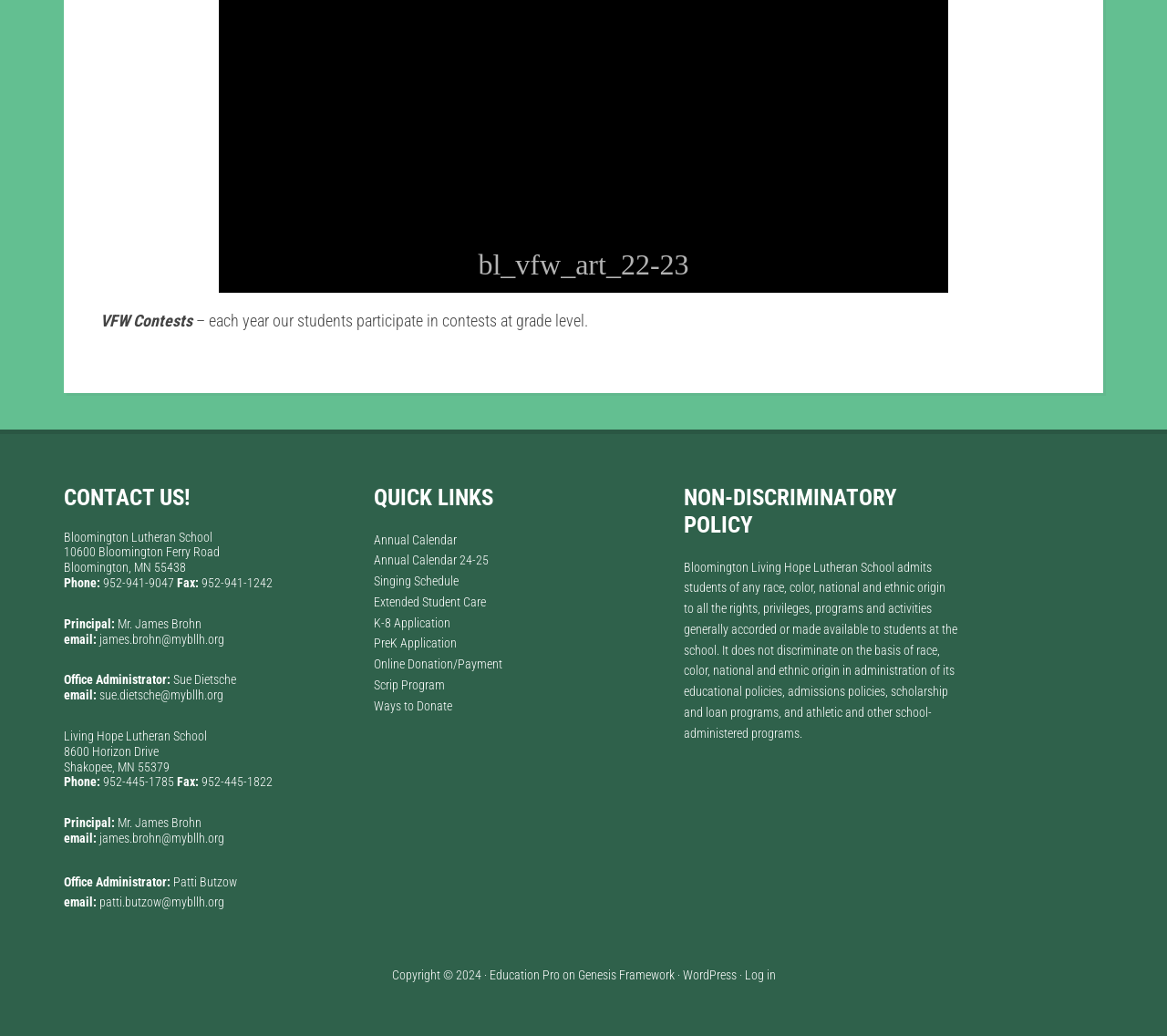Please find the bounding box coordinates of the element that needs to be clicked to perform the following instruction: "View QUICK LINKS". The bounding box coordinates should be four float numbers between 0 and 1, represented as [left, top, right, bottom].

[0.32, 0.467, 0.555, 0.493]